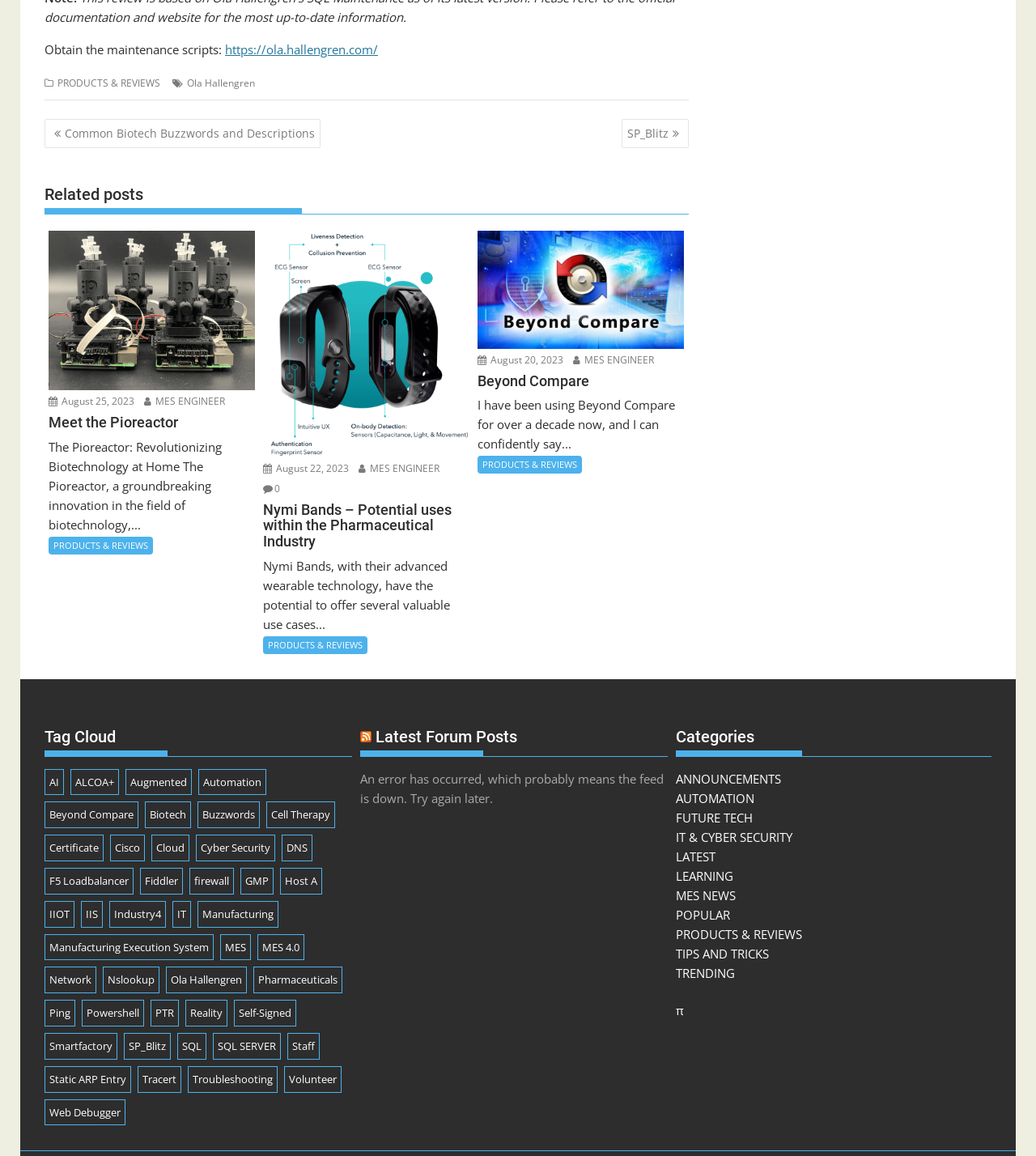Locate the UI element described as follows: "Common Biotech Buzzwords and Descriptions". Return the bounding box coordinates as four float numbers between 0 and 1 in the order [left, top, right, bottom].

[0.043, 0.103, 0.309, 0.128]